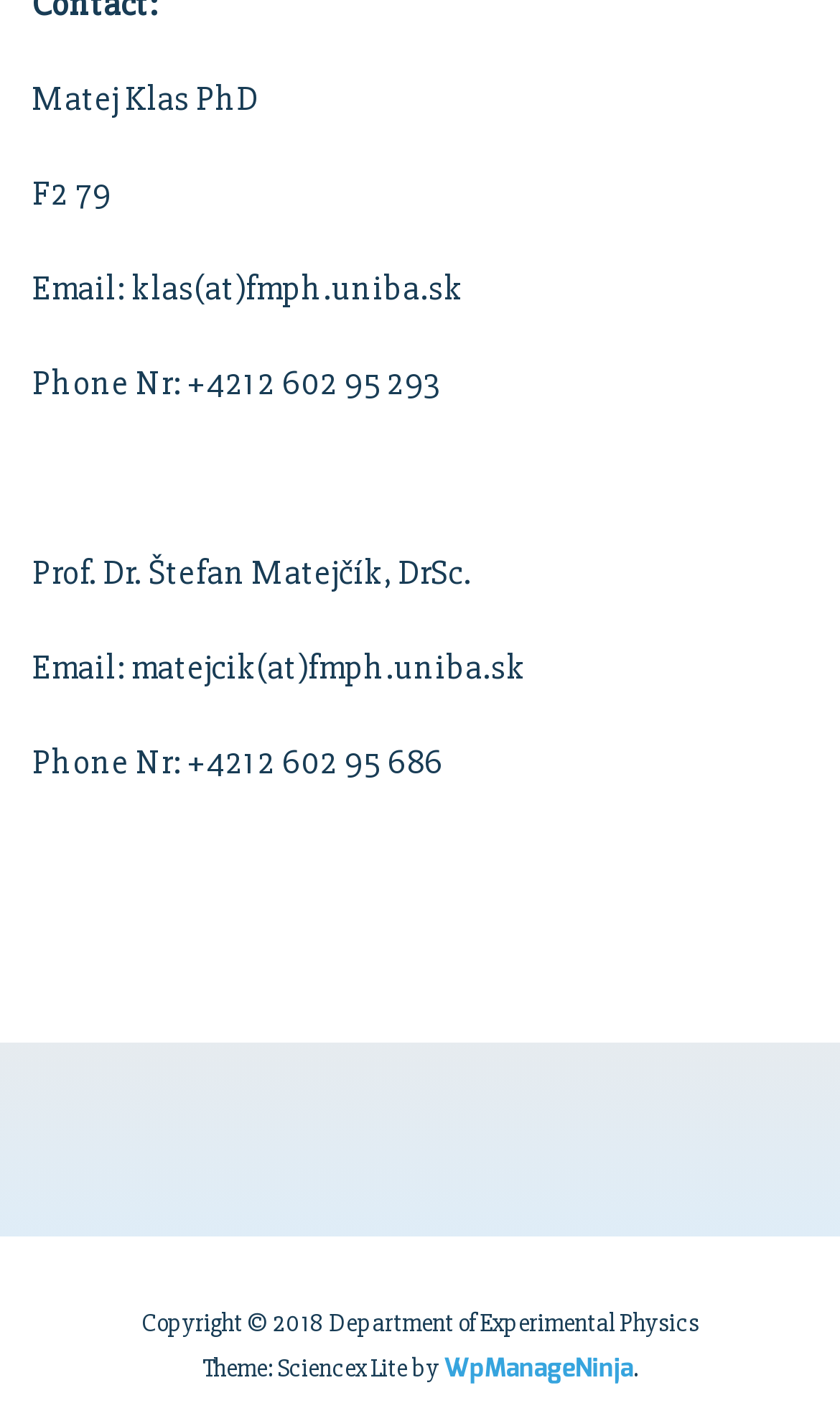Respond to the following question with a brief word or phrase:
How many phone numbers are listed?

2